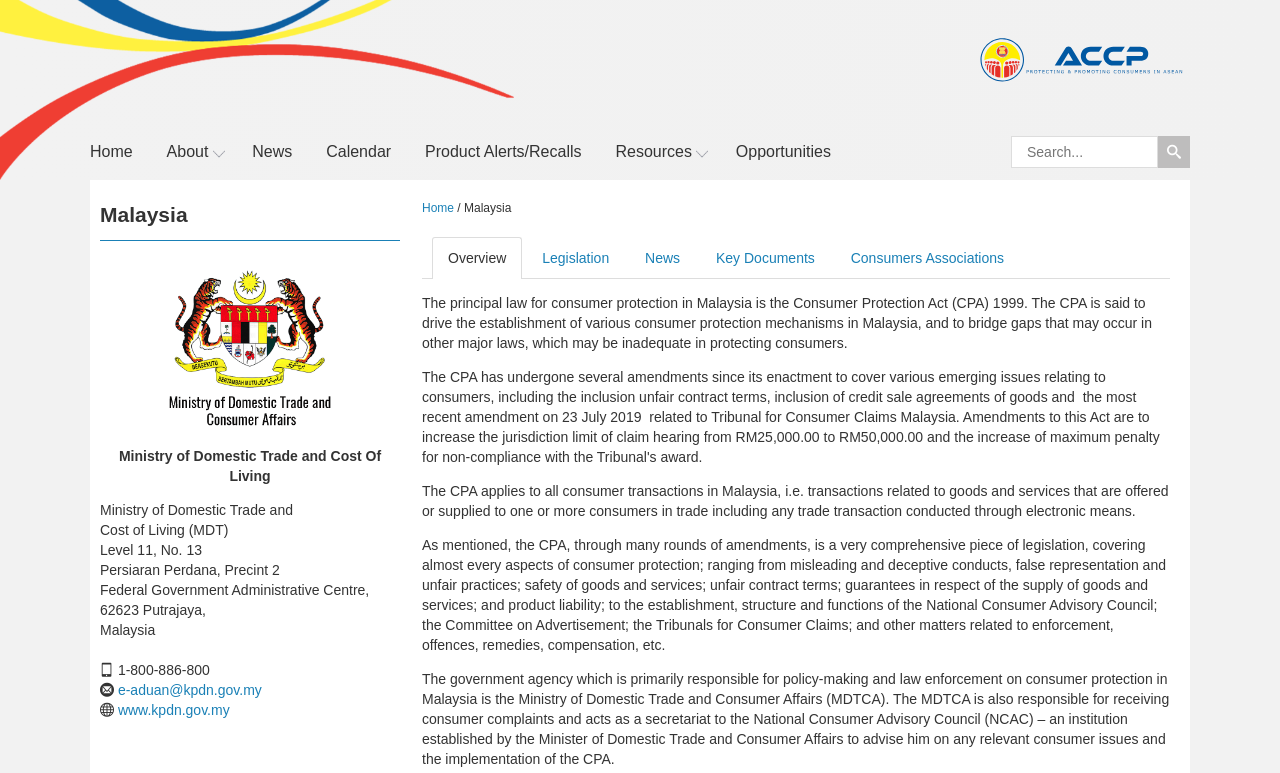Identify the bounding box coordinates for the element you need to click to achieve the following task: "Visit the official website of the Ministry of Domestic Trade and Consumer Affairs". The coordinates must be four float values ranging from 0 to 1, formatted as [left, top, right, bottom].

[0.092, 0.908, 0.179, 0.929]